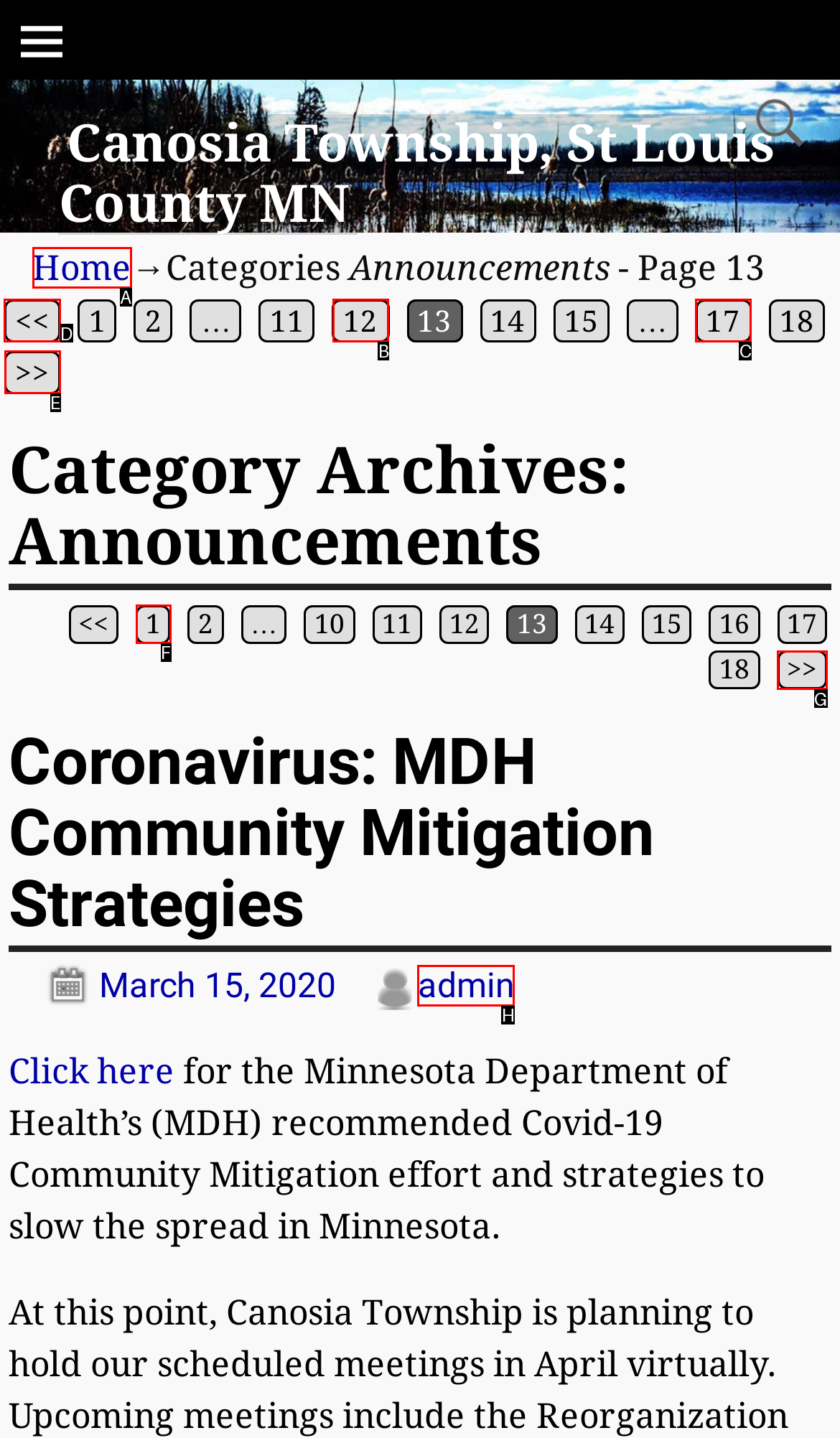Select the appropriate HTML element that needs to be clicked to finish the task: View previous announcements
Reply with the letter of the chosen option.

D